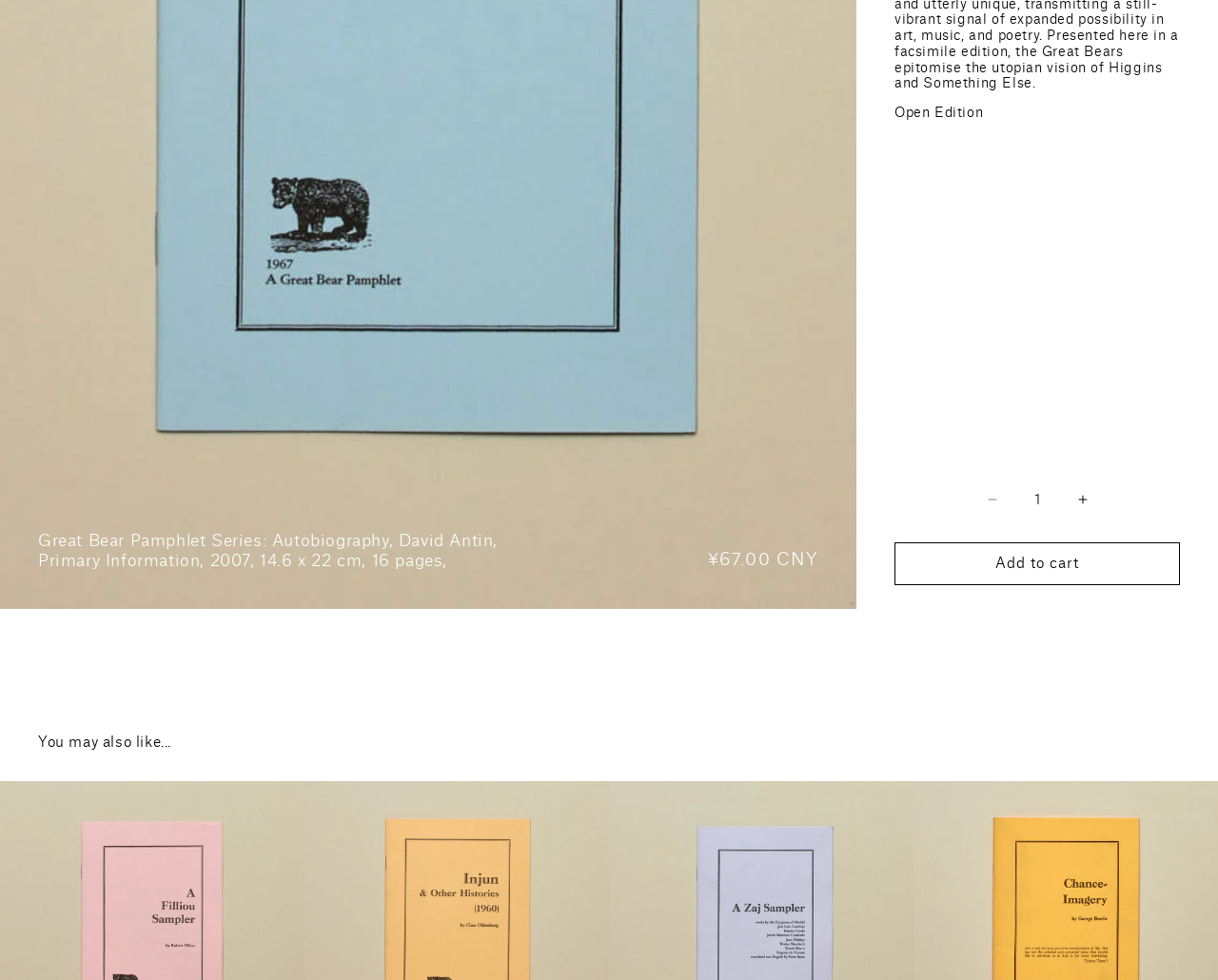Determine the bounding box for the UI element as described: "kyklàda.press". The coordinates should be represented as four float numbers between 0 and 1, formatted as [left, top, right, bottom].

[0.135, 0.181, 0.205, 0.193]